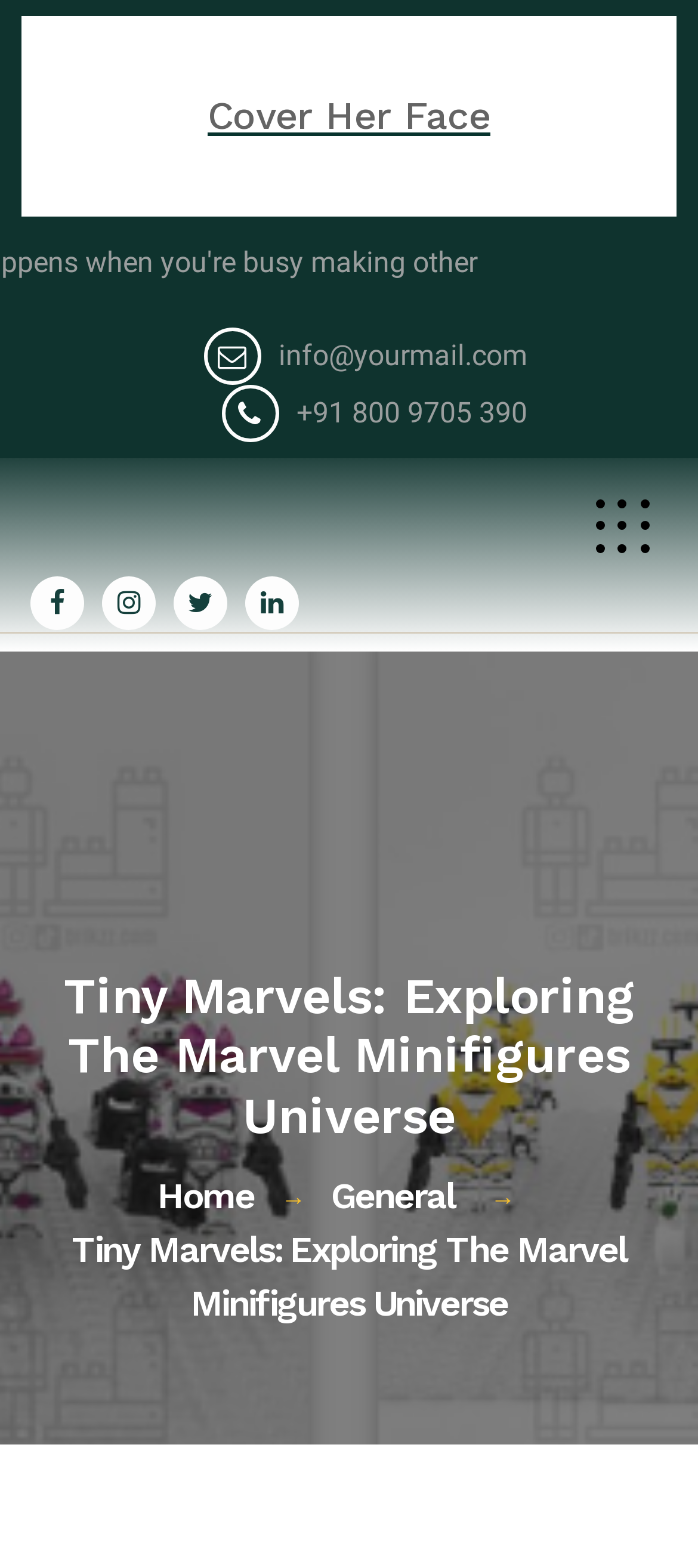What is the phone number on the webpage?
Refer to the image and offer an in-depth and detailed answer to the question.

I found the phone number by looking at the link element with the text '+91 800 9705 390' which is located at the top of the webpage.